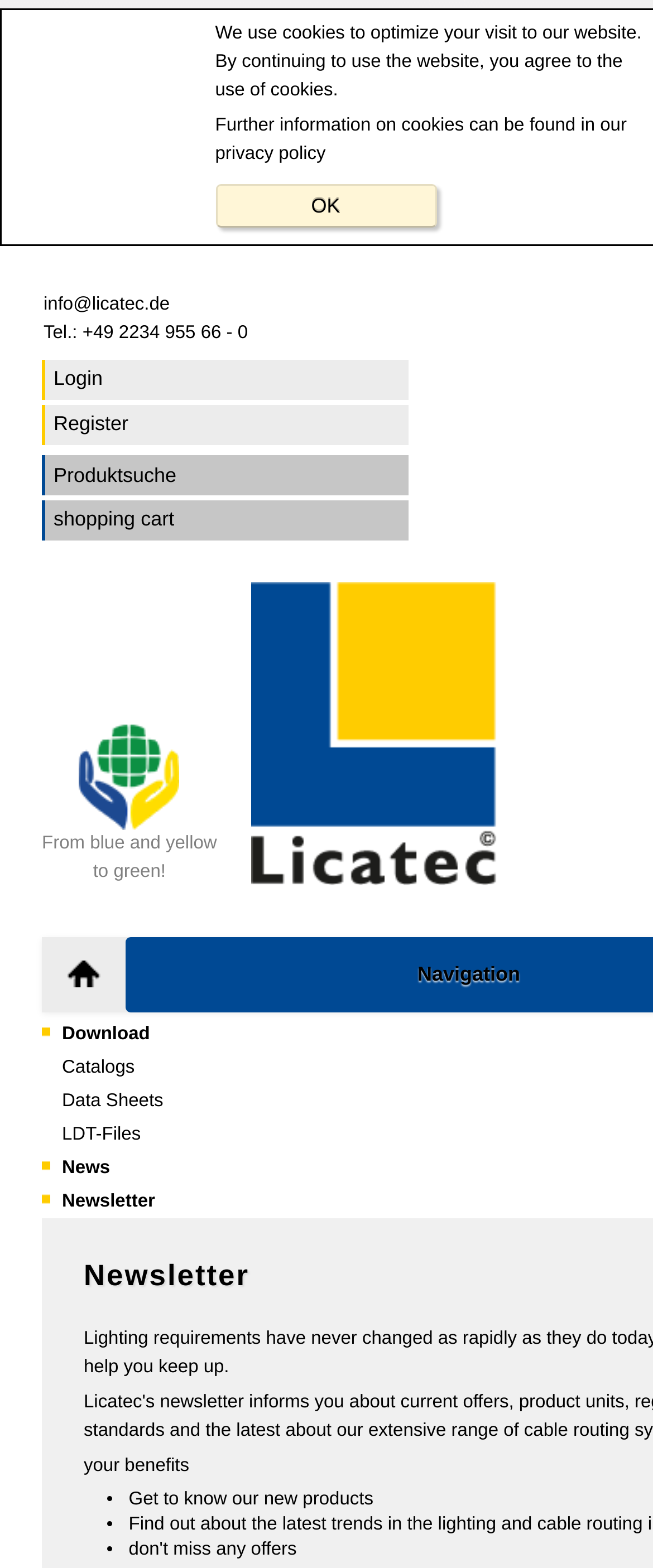Provide the bounding box coordinates of the HTML element described by the text: "parent_node: Navigation". The coordinates should be in the format [left, top, right, bottom] with values between 0 and 1.

[0.064, 0.598, 0.192, 0.646]